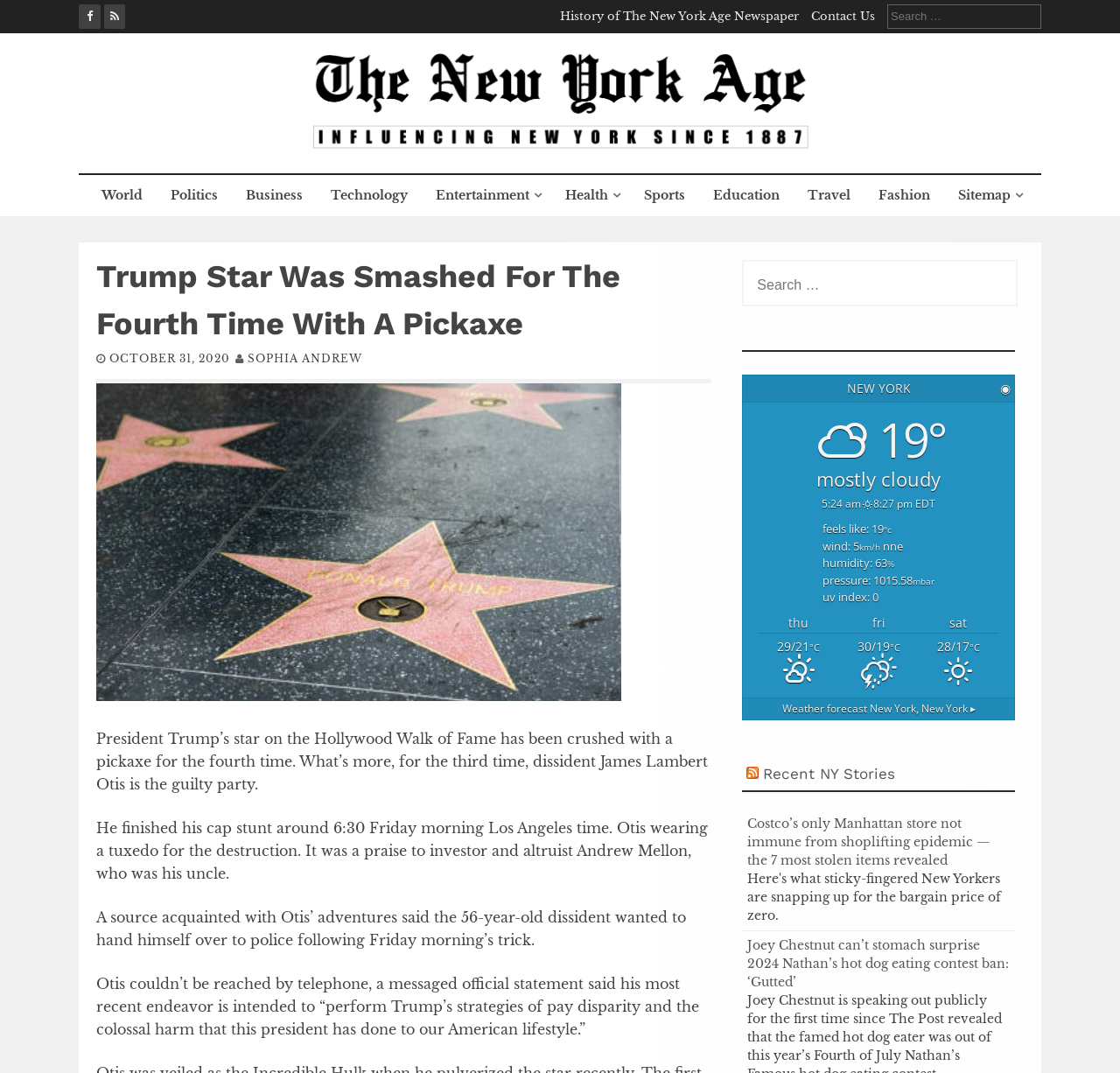What is the temperature in New York?
Based on the image, give a one-word or short phrase answer.

19°C